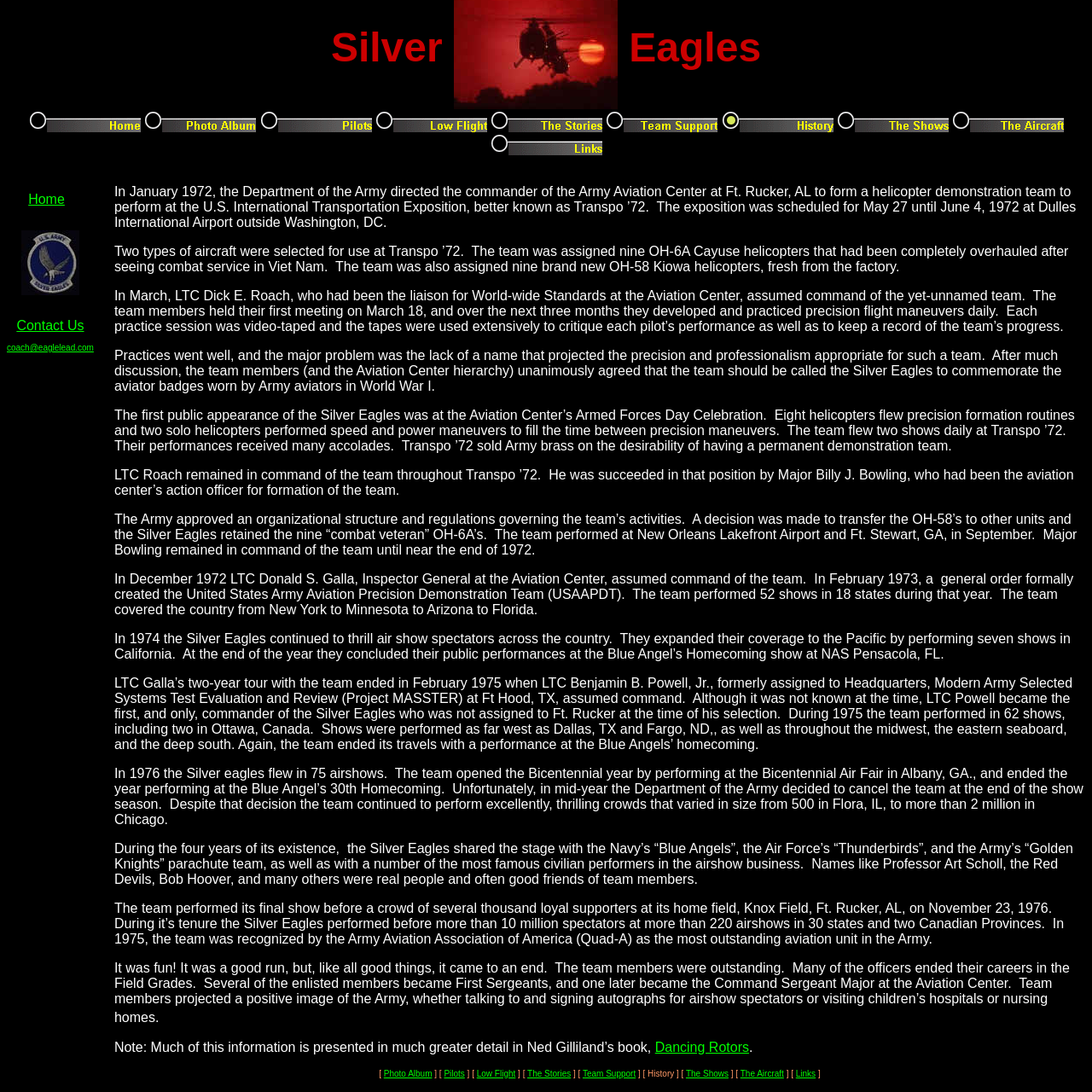What was the name of the book written about the Silver Eagles?
Use the information from the image to give a detailed answer to the question.

The book written about the Silver Eagles is mentioned in the text as 'Dancing Rotors', which provides more detailed information about the team's history and performances.